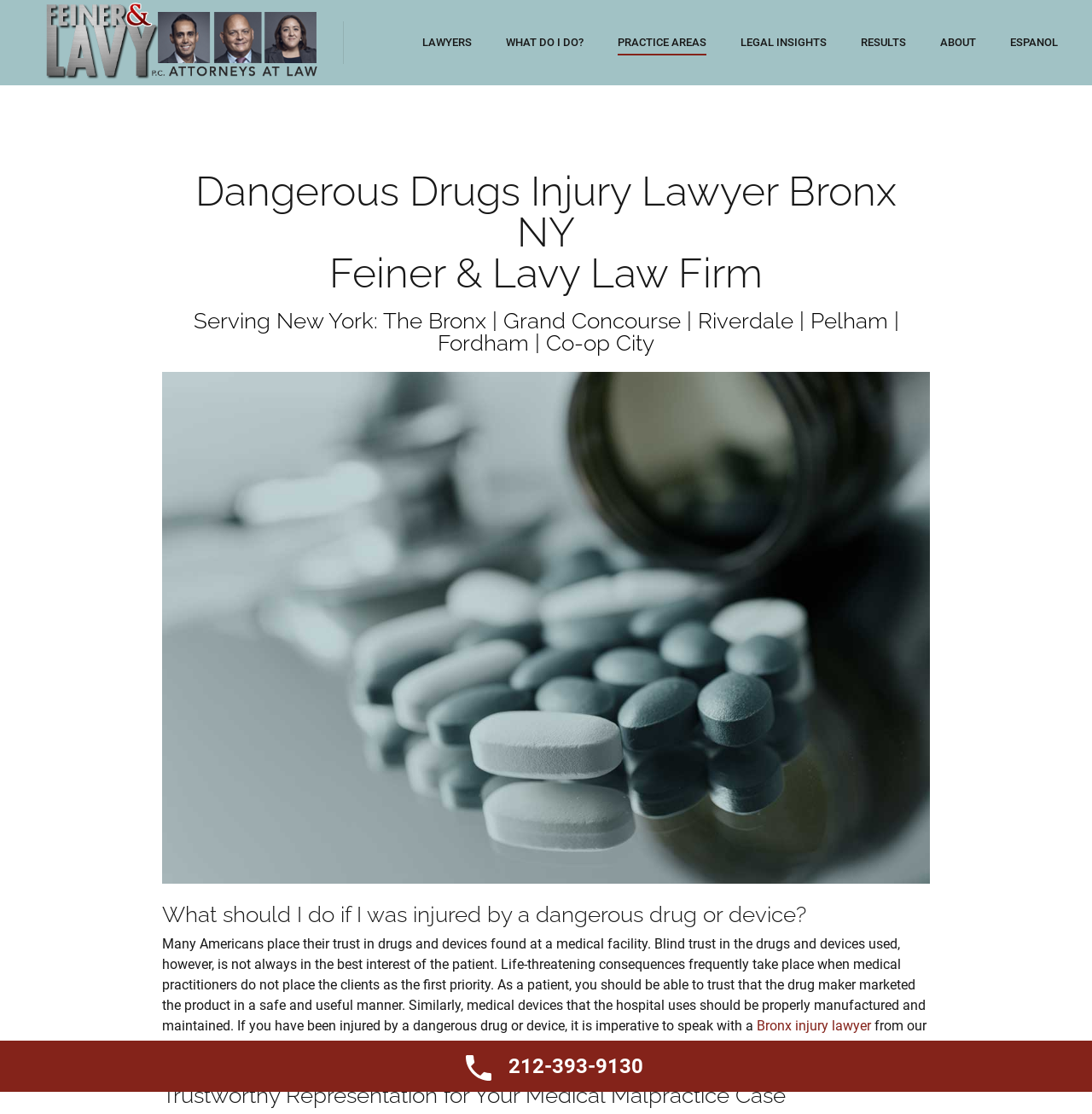Please provide the bounding box coordinates in the format (top-left x, top-left y, bottom-right x, bottom-right y). Remember, all values are floating point numbers between 0 and 1. What is the bounding box coordinate of the region described as: ABOUT

[0.861, 0.0, 0.894, 0.077]